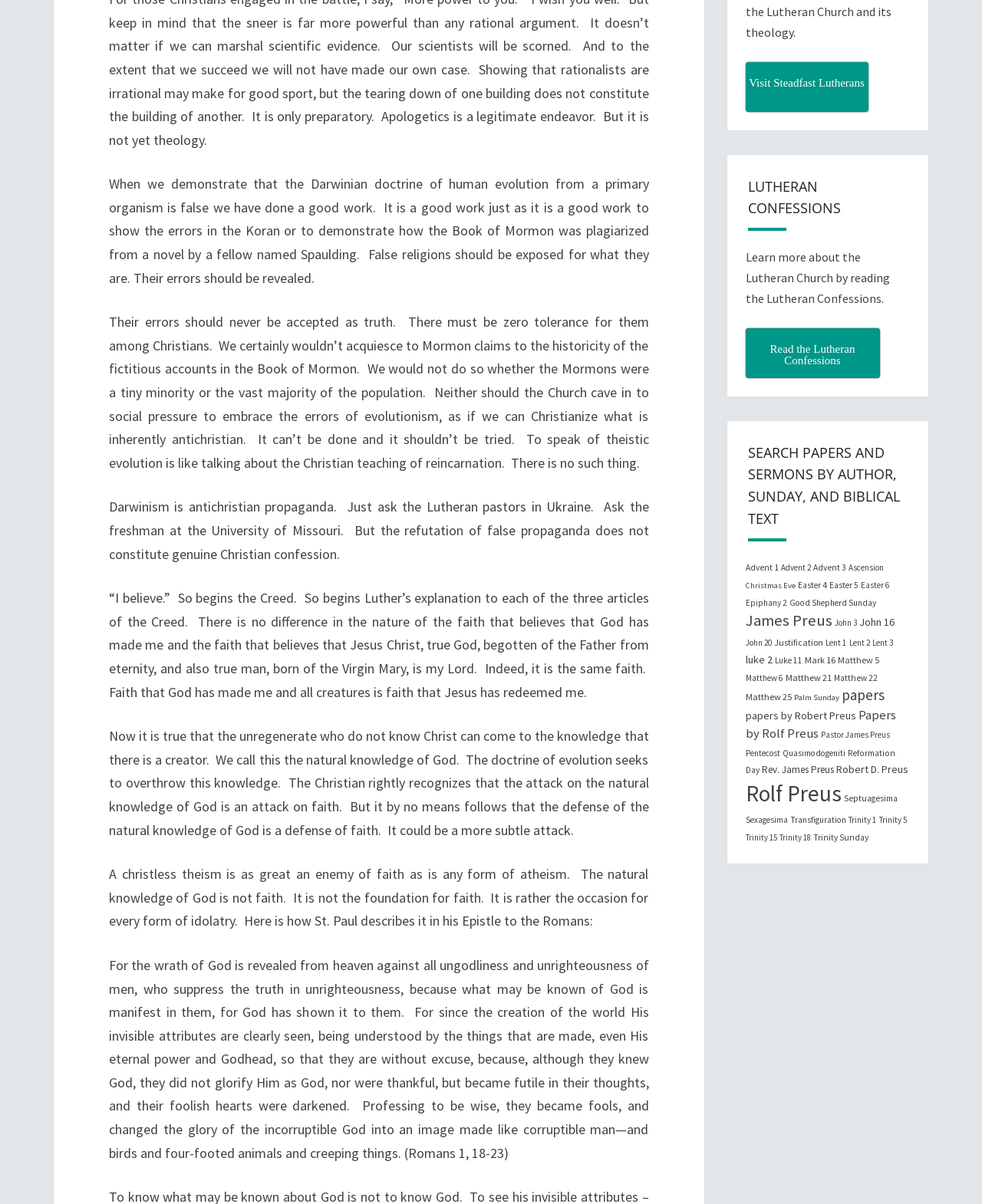Please predict the bounding box coordinates of the element's region where a click is necessary to complete the following instruction: "Click the CONTACT link". The coordinates should be represented by four float numbers between 0 and 1, i.e., [left, top, right, bottom].

None